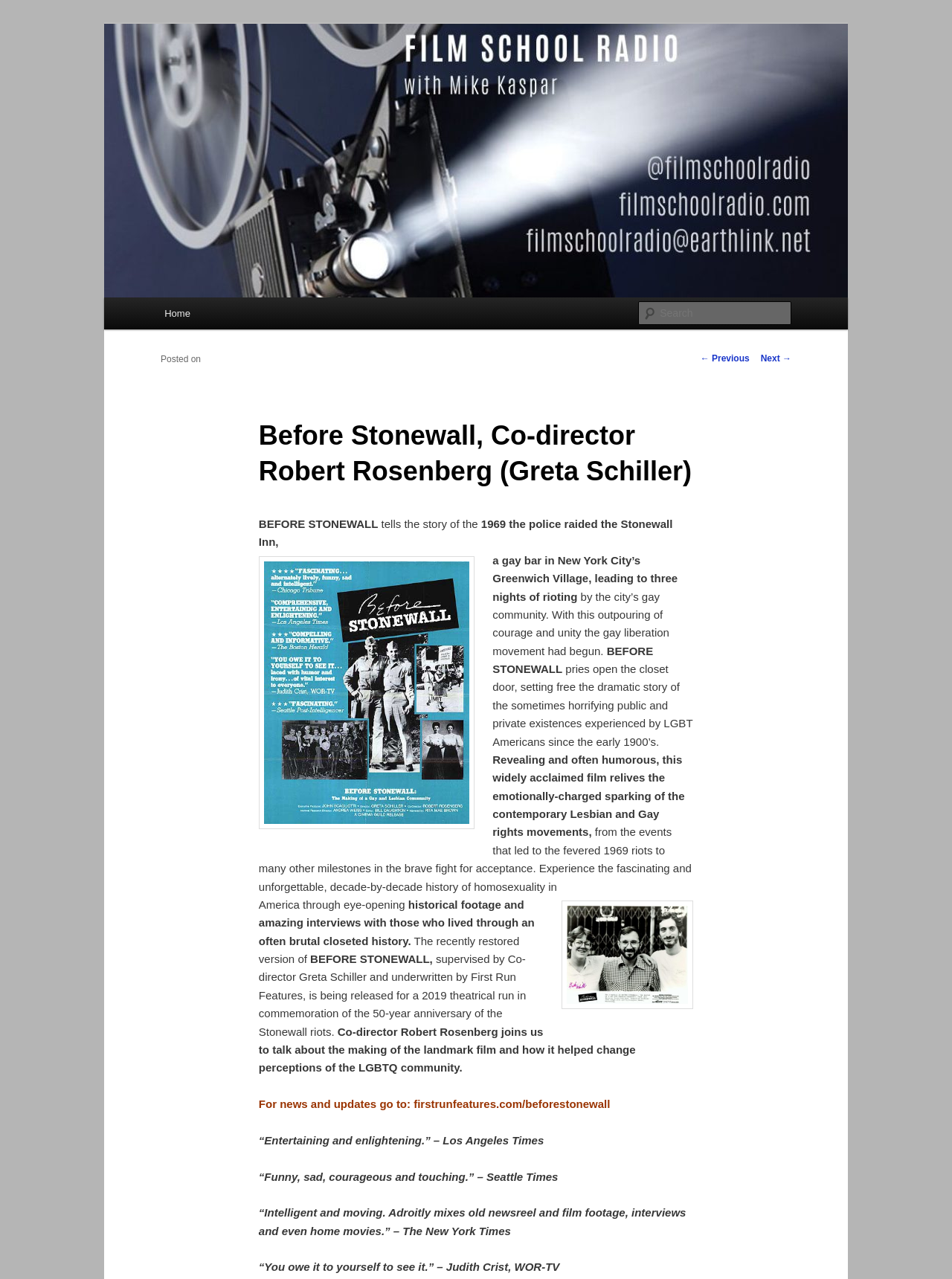What is the name of the radio show?
Please provide a single word or phrase as your answer based on the image.

Film School Radio